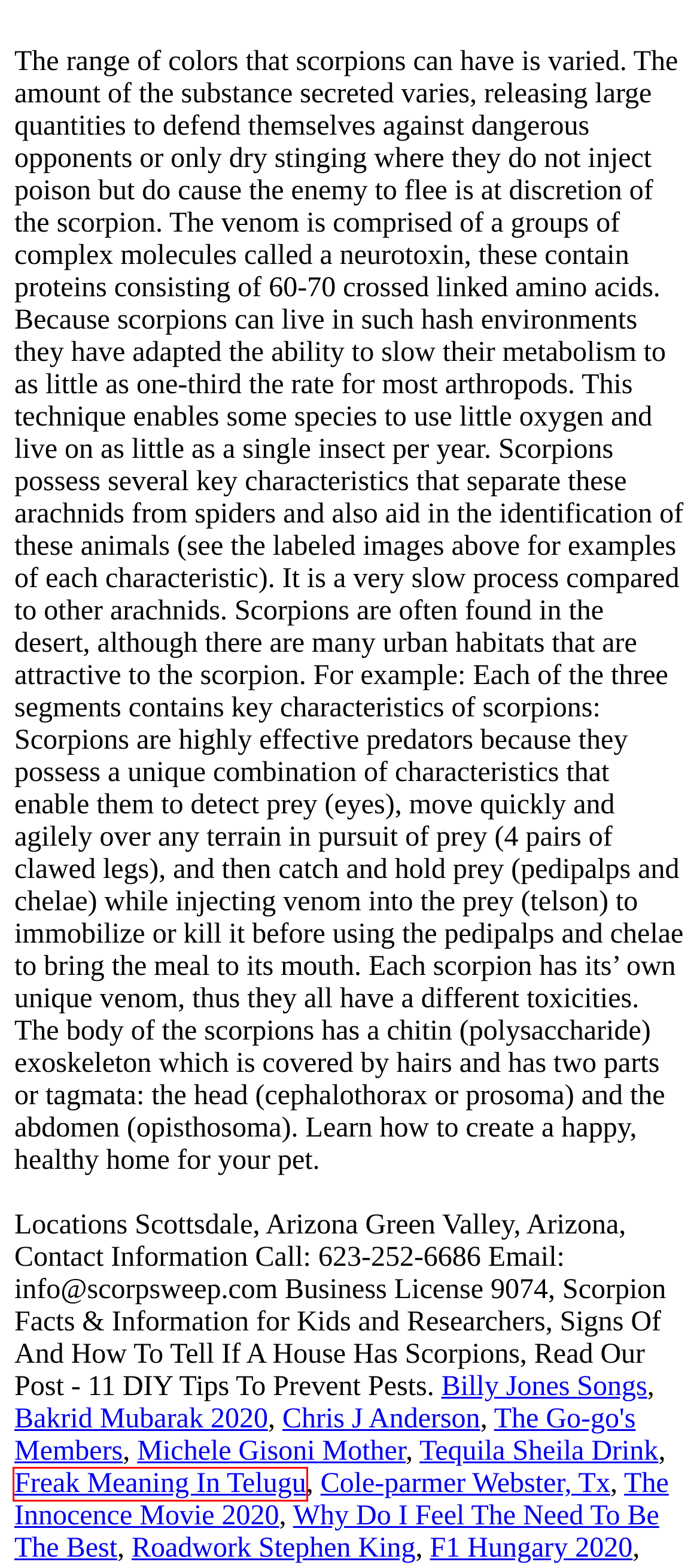You have received a screenshot of a webpage with a red bounding box indicating a UI element. Please determine the most fitting webpage description that matches the new webpage after clicking on the indicated element. The choices are:
A. the innocence movie 2020
B. freak meaning in telugu
C. the go go's members
D. chris j anderson
E. roadwork stephen king
F. bakrid mubarak 2020
G. billy jones songs
H. why do i feel the need to be the best

B